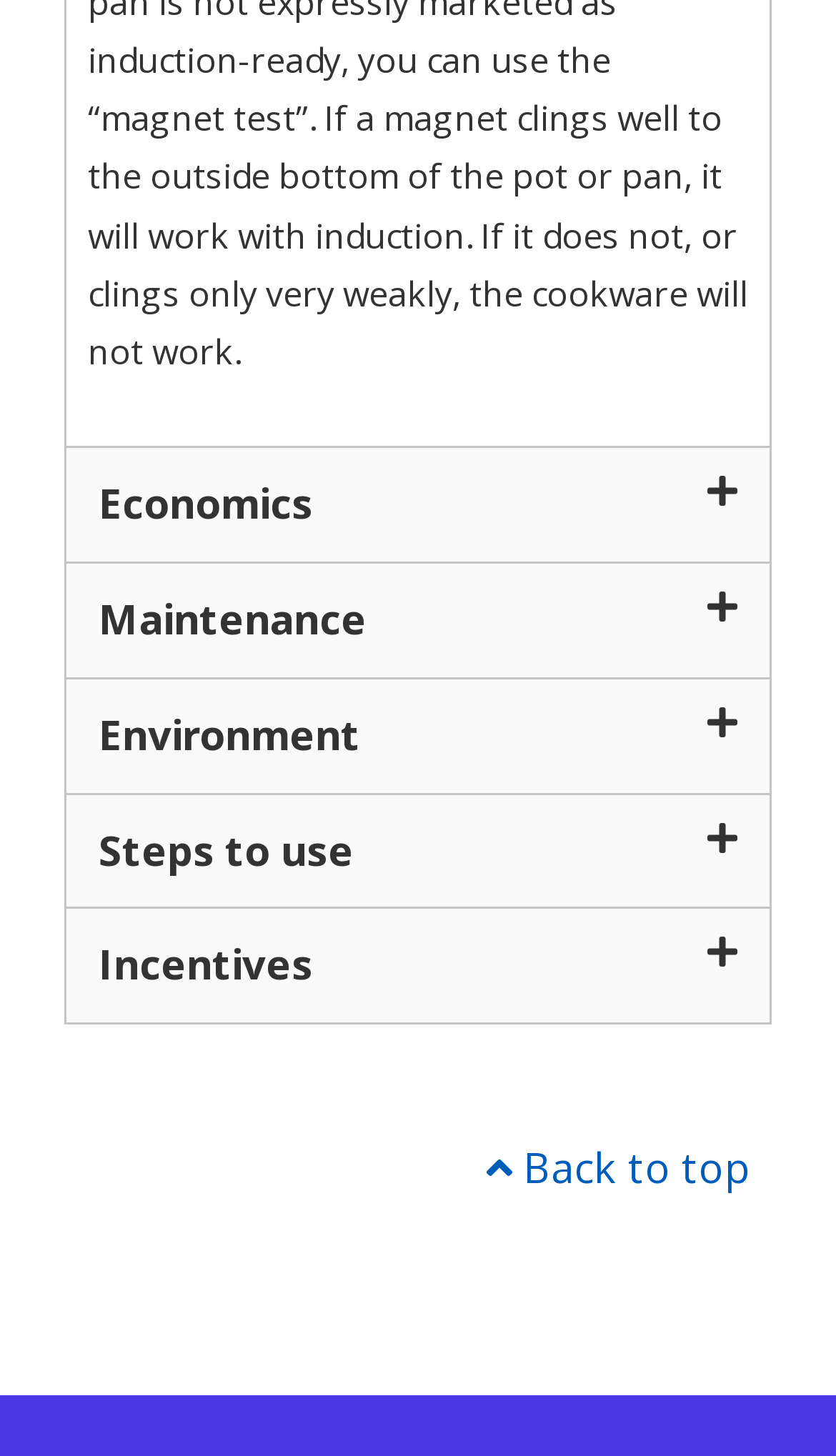Provide your answer in a single word or phrase: 
How many tabs are available?

5